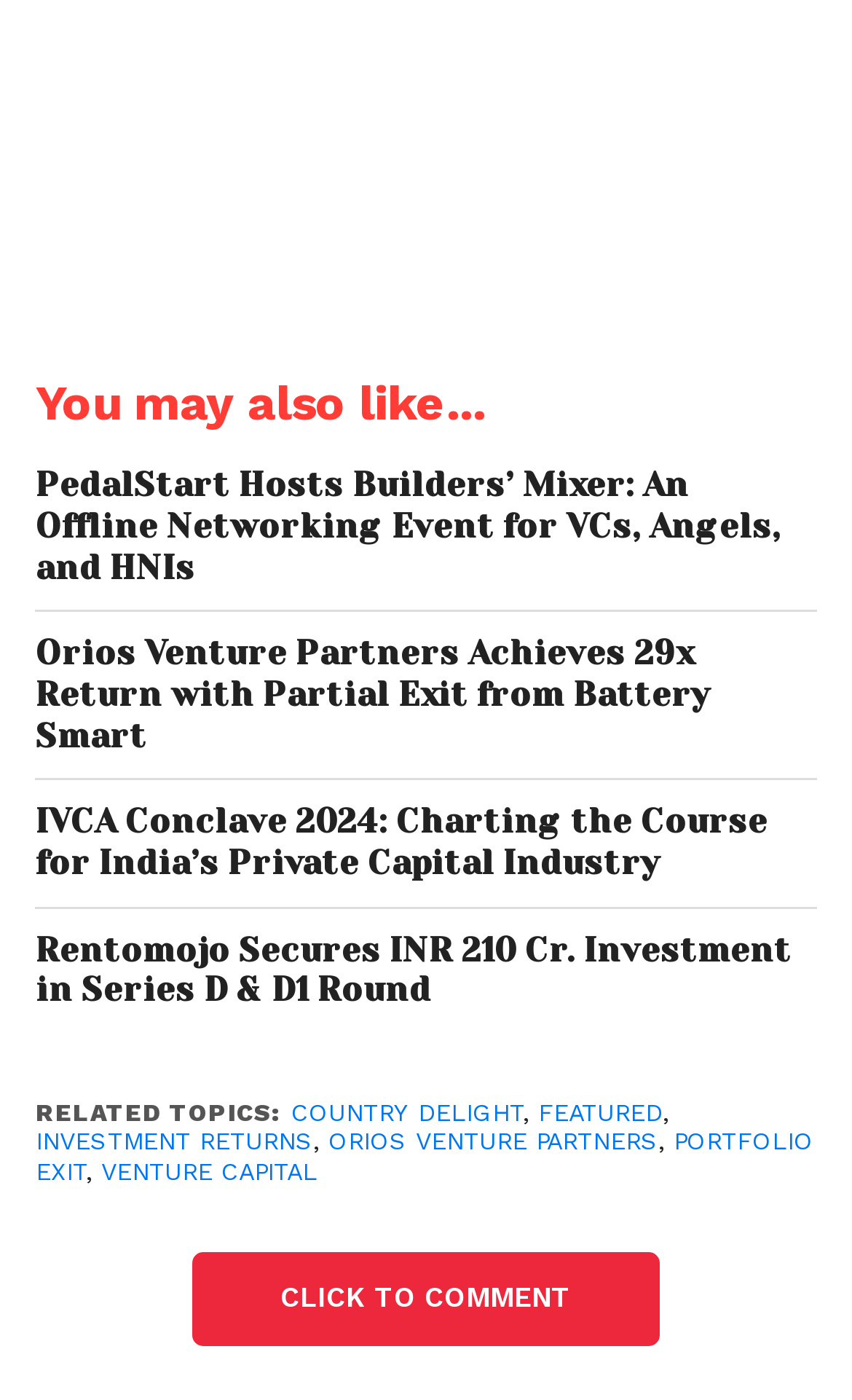Provide a single word or phrase answer to the question: 
What is the name of the company that Orios Venture Partners achieved a 29x return with?

Battery Smart